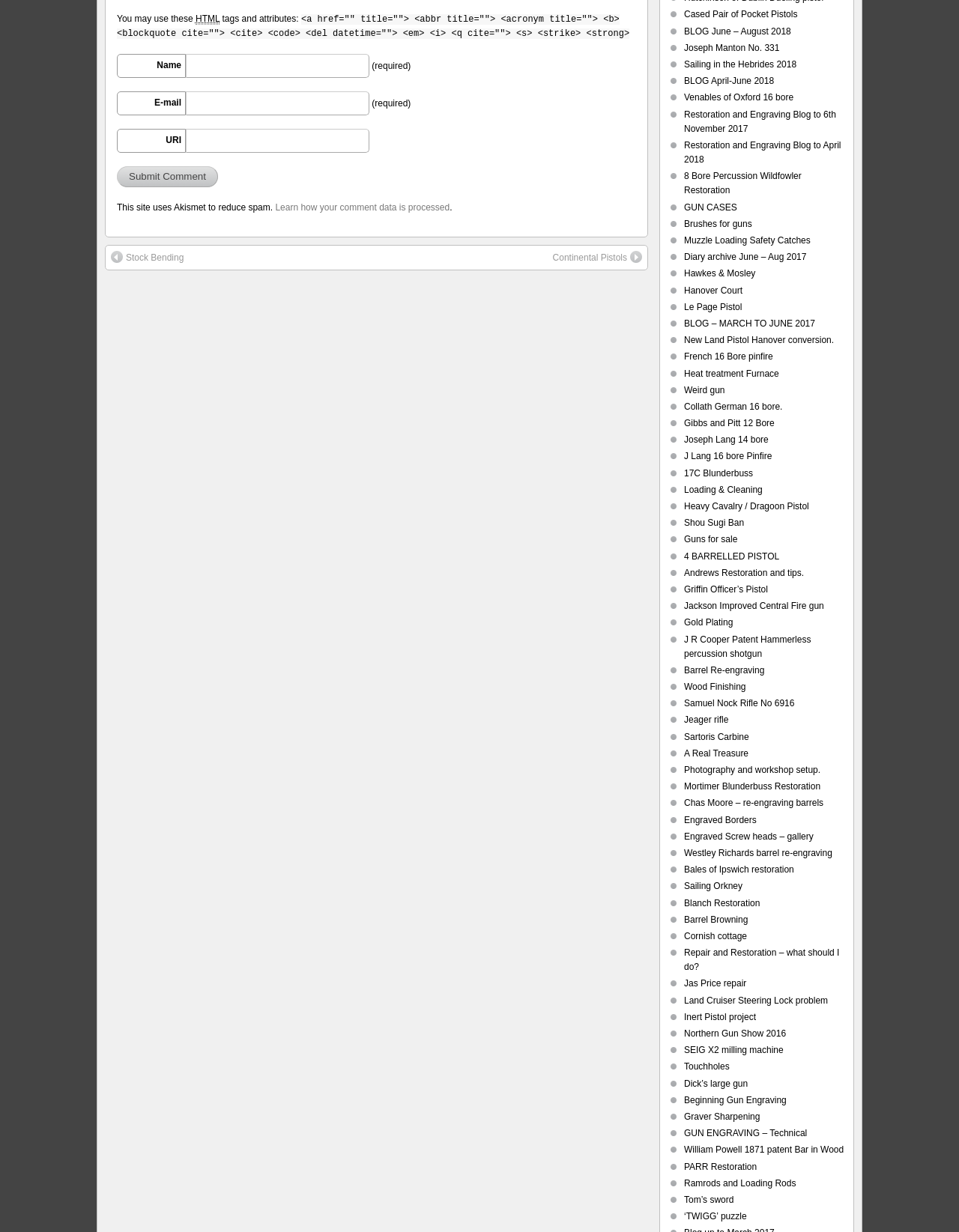Please identify the bounding box coordinates of the clickable element to fulfill the following instruction: "Submit a comment". The coordinates should be four float numbers between 0 and 1, i.e., [left, top, right, bottom].

[0.122, 0.135, 0.227, 0.152]